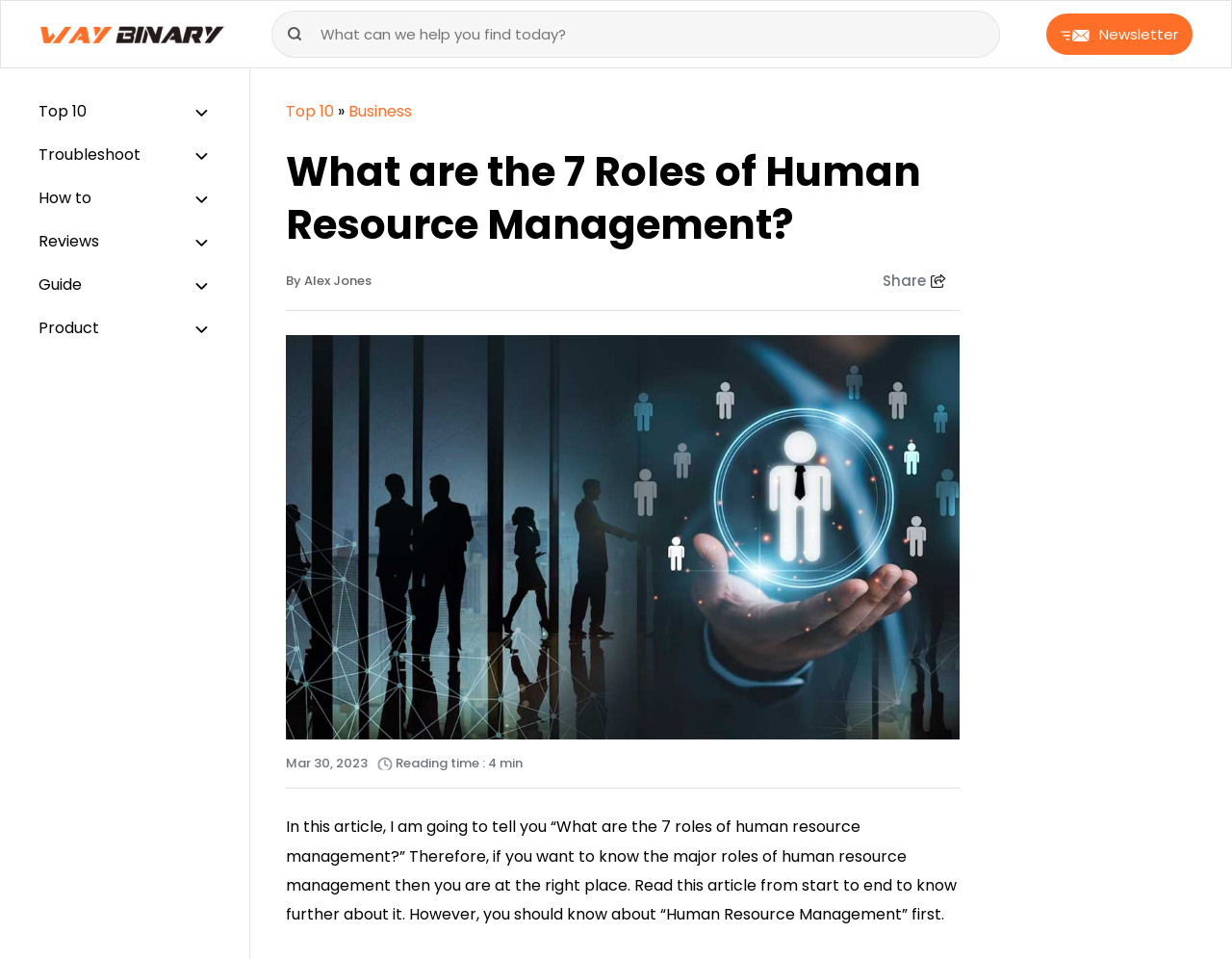Please determine the bounding box coordinates of the element to click in order to execute the following instruction: "Subscribe to the newsletter". The coordinates should be four float numbers between 0 and 1, specified as [left, top, right, bottom].

[0.849, 0.014, 0.968, 0.057]